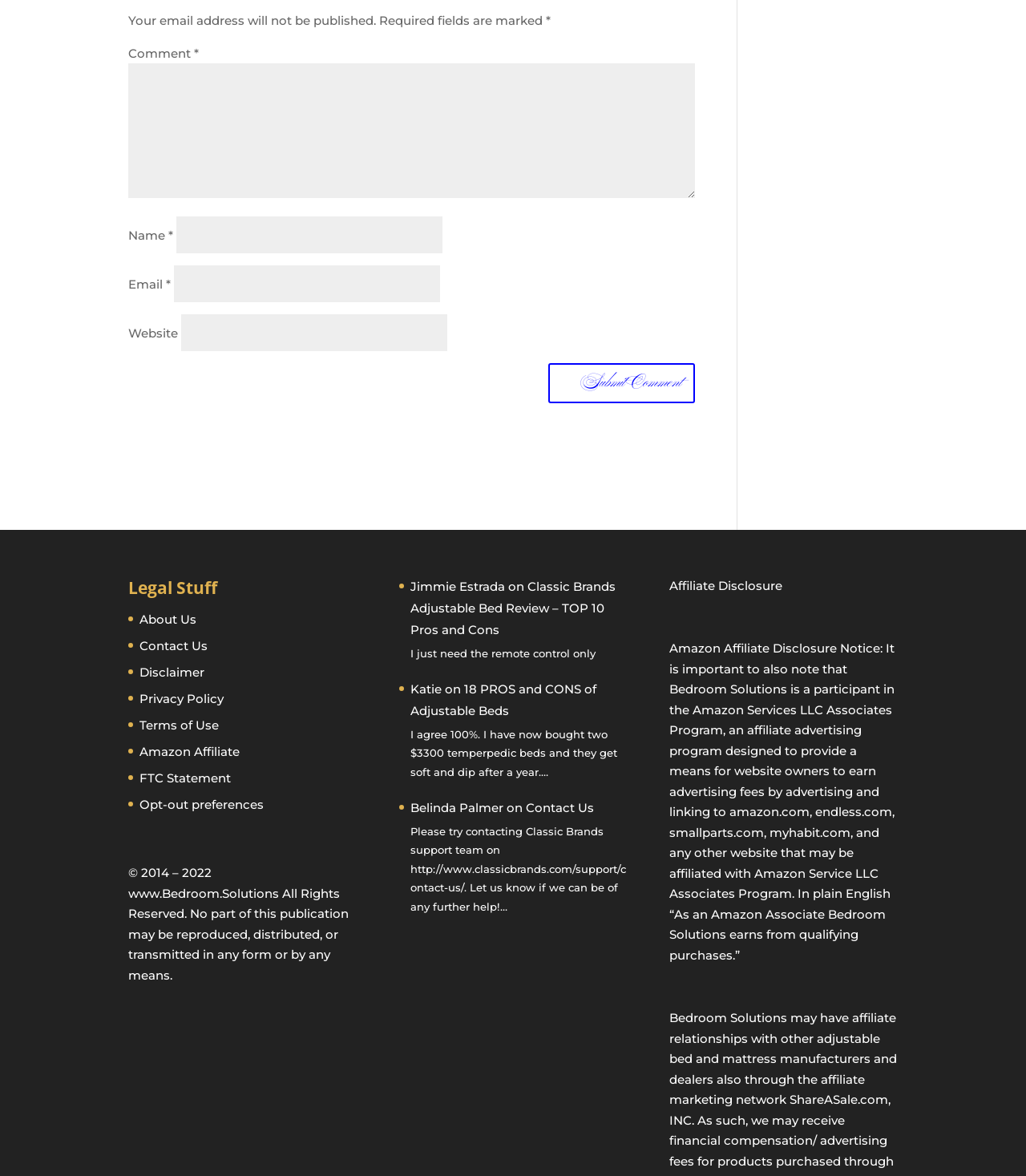Please provide the bounding box coordinates for the element that needs to be clicked to perform the following instruction: "Enter your email". The coordinates should be given as four float numbers between 0 and 1, i.e., [left, top, right, bottom].

[0.17, 0.225, 0.429, 0.257]